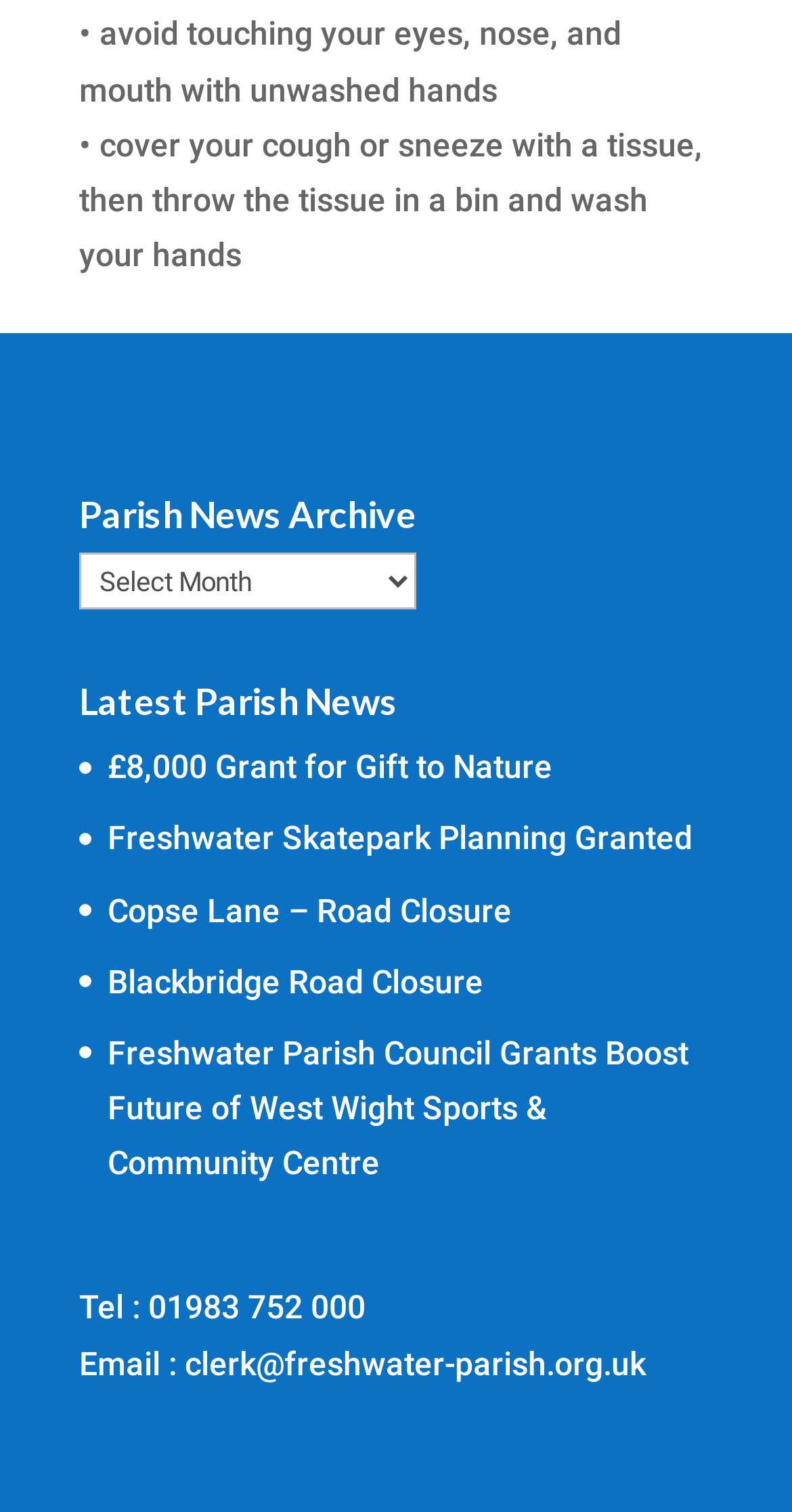Please specify the bounding box coordinates of the clickable region necessary for completing the following instruction: "read the latest parish news". The coordinates must consist of four float numbers between 0 and 1, i.e., [left, top, right, bottom].

[0.1, 0.452, 0.9, 0.489]